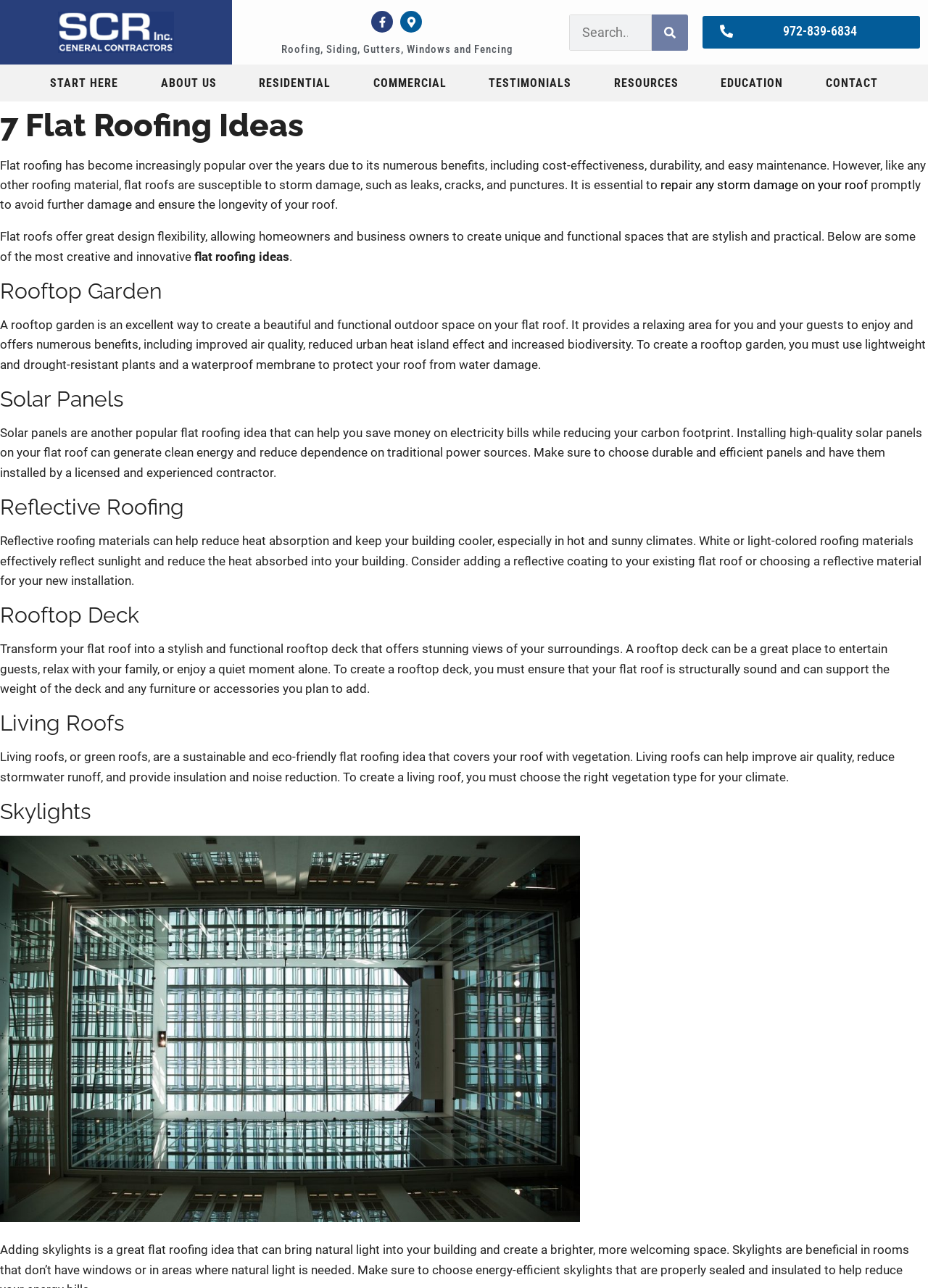Provide the bounding box coordinates for the area that should be clicked to complete the instruction: "View the 'Skylights' image".

[0.0, 0.649, 0.625, 0.949]